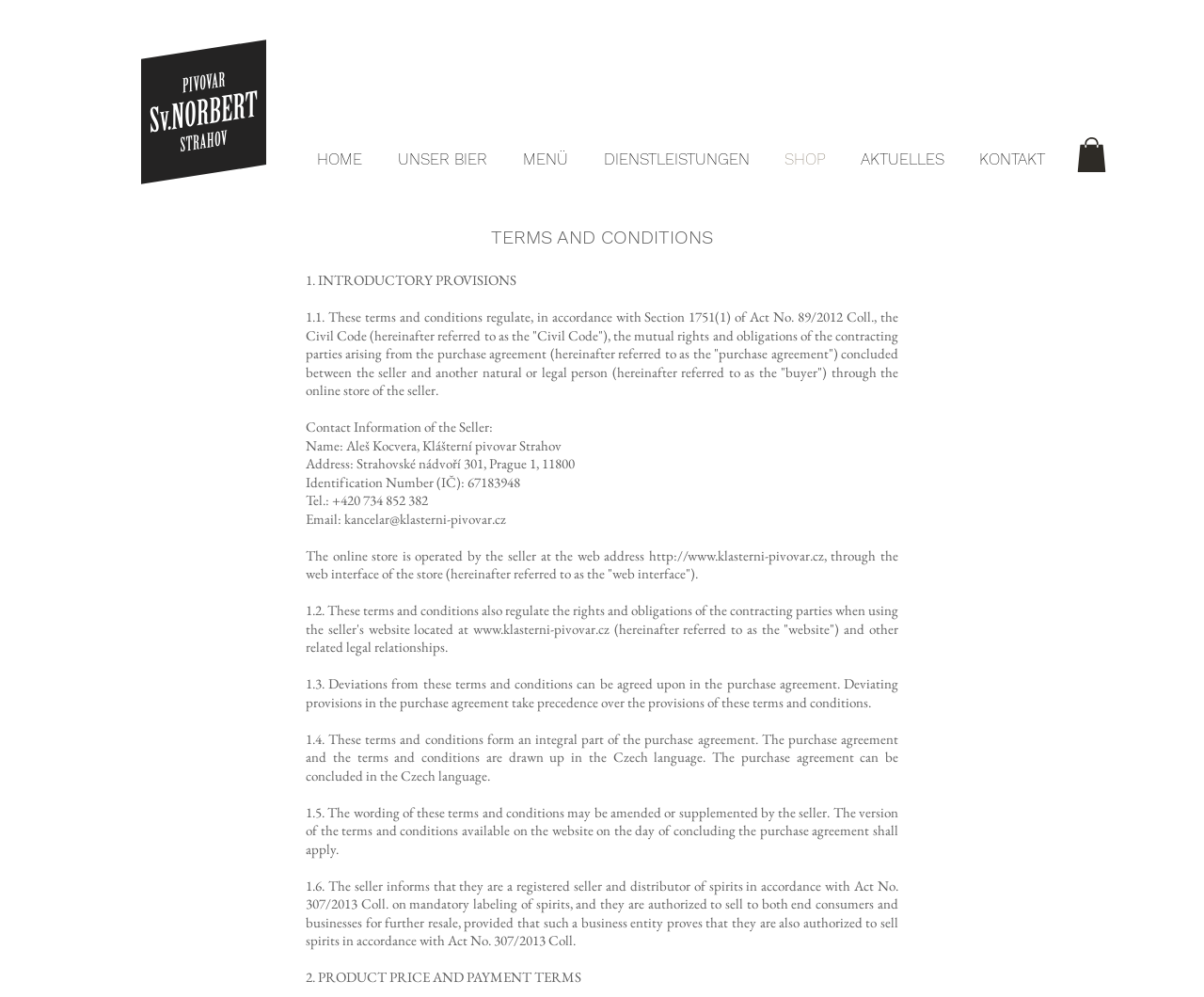What is the email address of the seller?
Look at the screenshot and give a one-word or phrase answer.

kancelar@klasterni-pivovar.cz